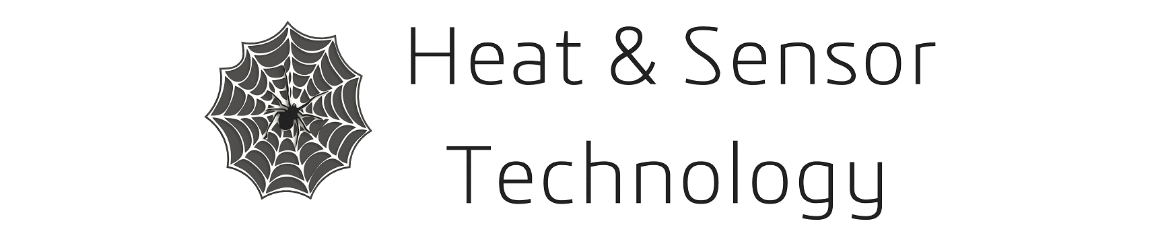Using details from the image, please answer the following question comprehensively:
What does the spider web motif symbolize?

According to the caption, the spider web motif is emblematic of connectivity and intricate systems, which underscores the technological focus of the image.